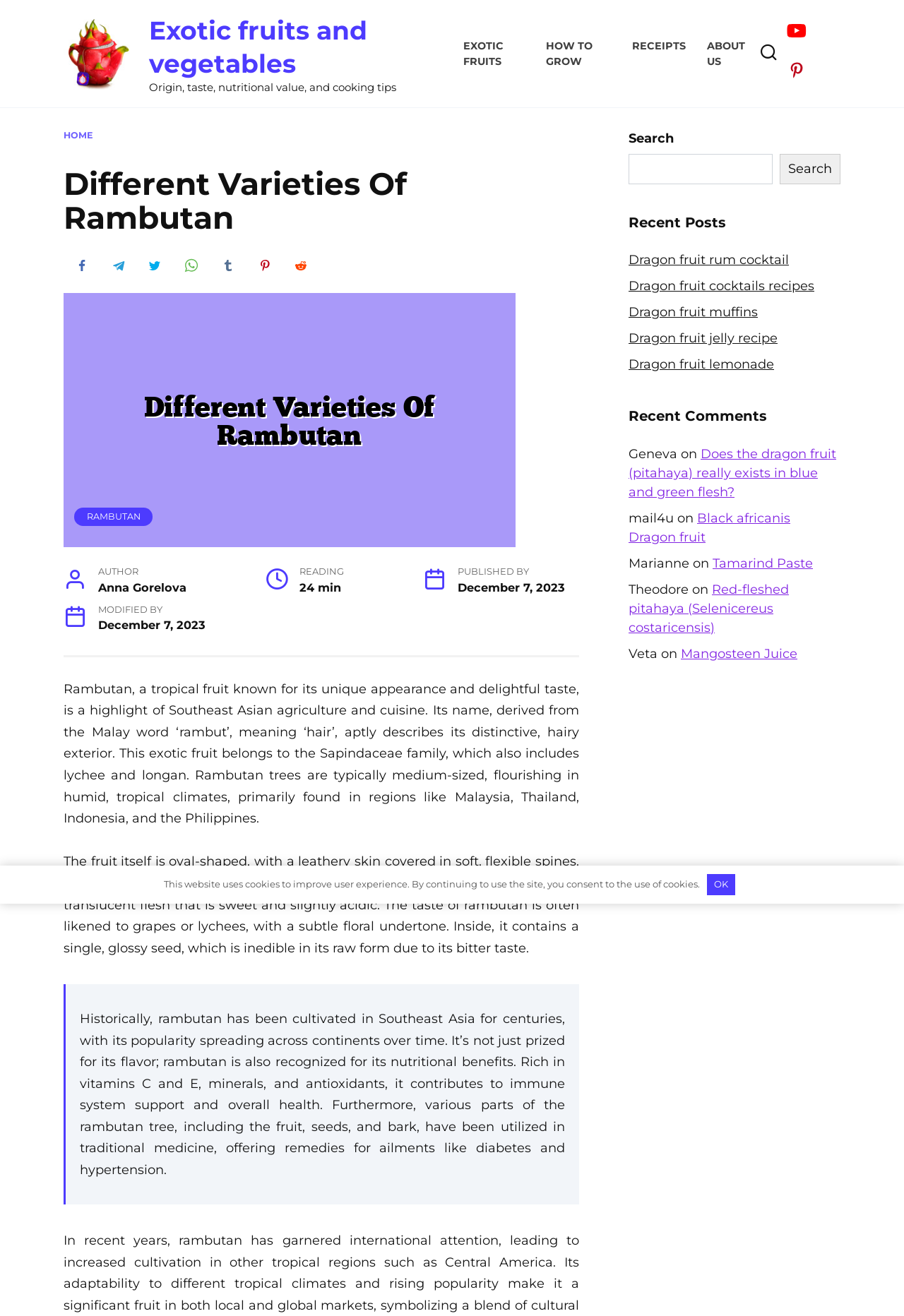Please identify the coordinates of the bounding box that should be clicked to fulfill this instruction: "Read the article about 'Dragon fruit rum cocktail'".

[0.695, 0.192, 0.873, 0.203]